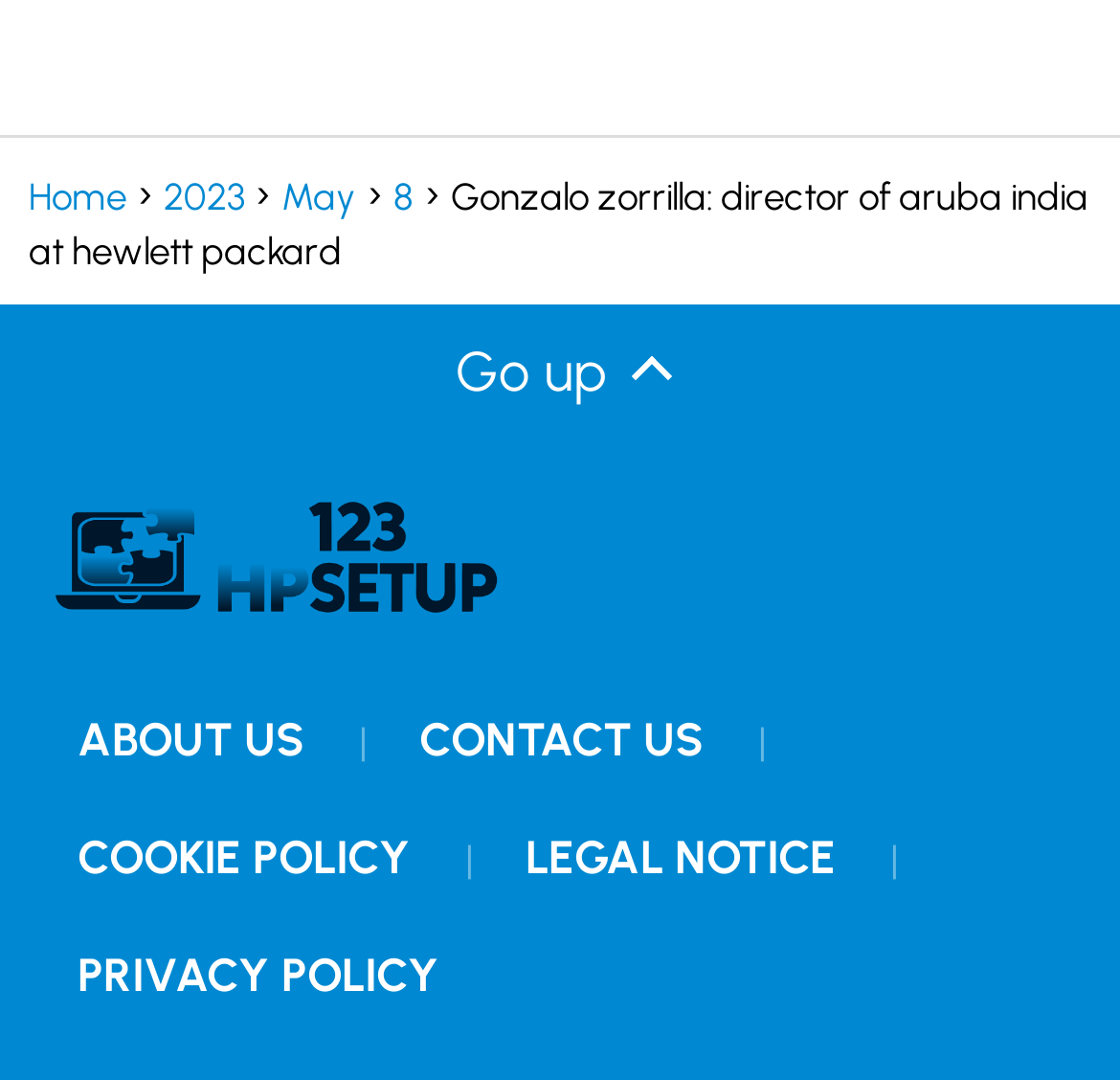What is the name of the person mentioned?
Answer the question with a single word or phrase, referring to the image.

Gonzalo Zorrilla